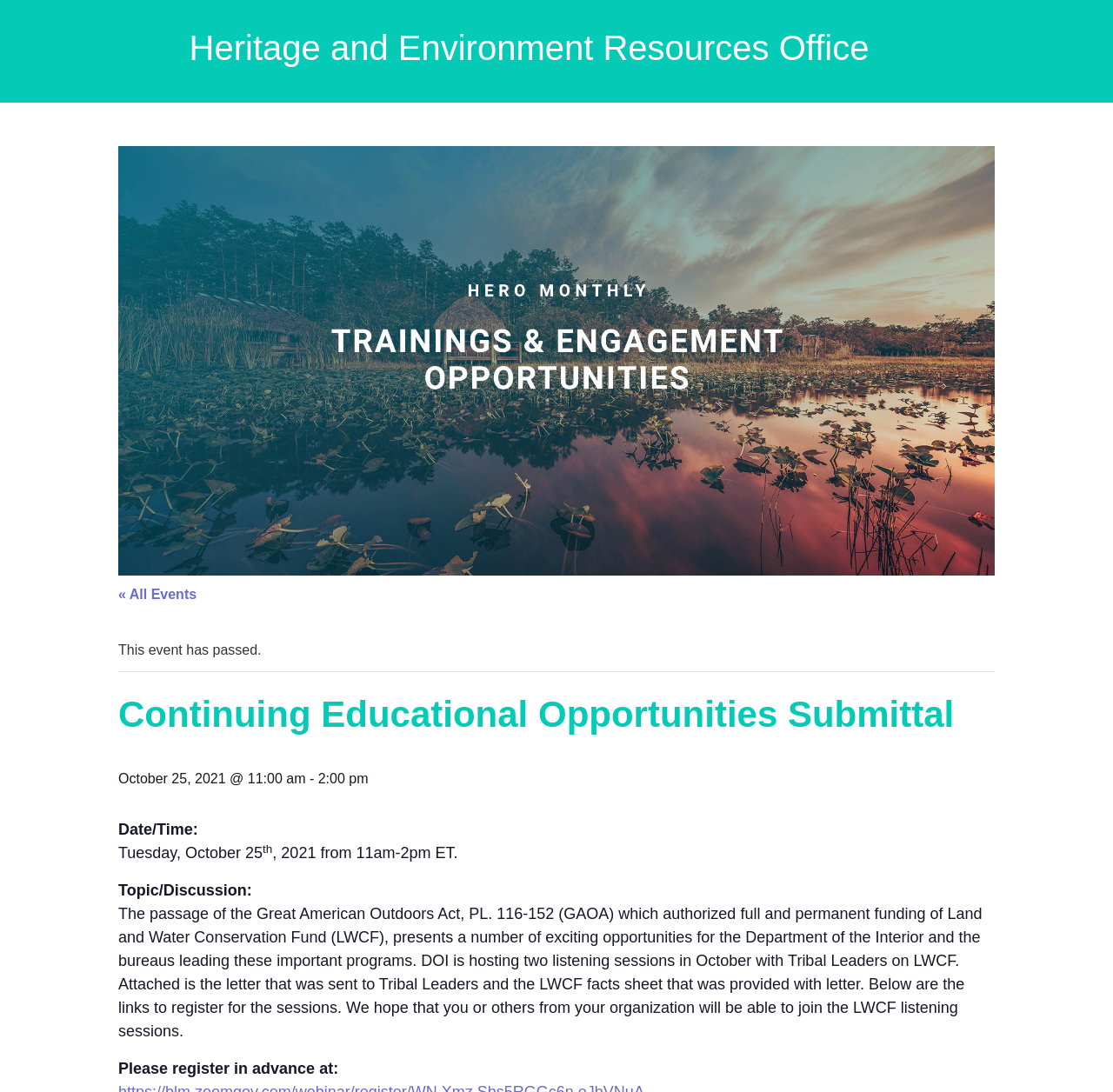Elaborate on the different components and information displayed on the webpage.

The webpage appears to be an event page for a continuing educational opportunity submittal related to the Heritage and Environment Resources Office. At the top, there is a link to the "Heritage and Environment Resources Office" and another link to "« All Events". Below these links, there is a notification stating "This event has passed."

The main content of the page is divided into sections. The first section has a heading "Continuing Educational Opportunities Submittal" followed by a subheading "October 25, 2021 @ 11:00 am - 2:00 pm". Below this, there is a section with the label "Date/Time:" and the specific date and time "Tuesday, October 25, 2021 from 11am-2pm ET."

The next section has a label "Topic/Discussion:" and a lengthy paragraph discussing the passage of the Great American Outdoors Act and its implications for the Department of the Interior and related programs. The paragraph also mentions two listening sessions with Tribal Leaders and provides links to register for the sessions.

Finally, there is a section with a label "Please register in advance at:" which likely contains the registration links for the listening sessions. Overall, the page appears to be providing information about a past event and related resources.